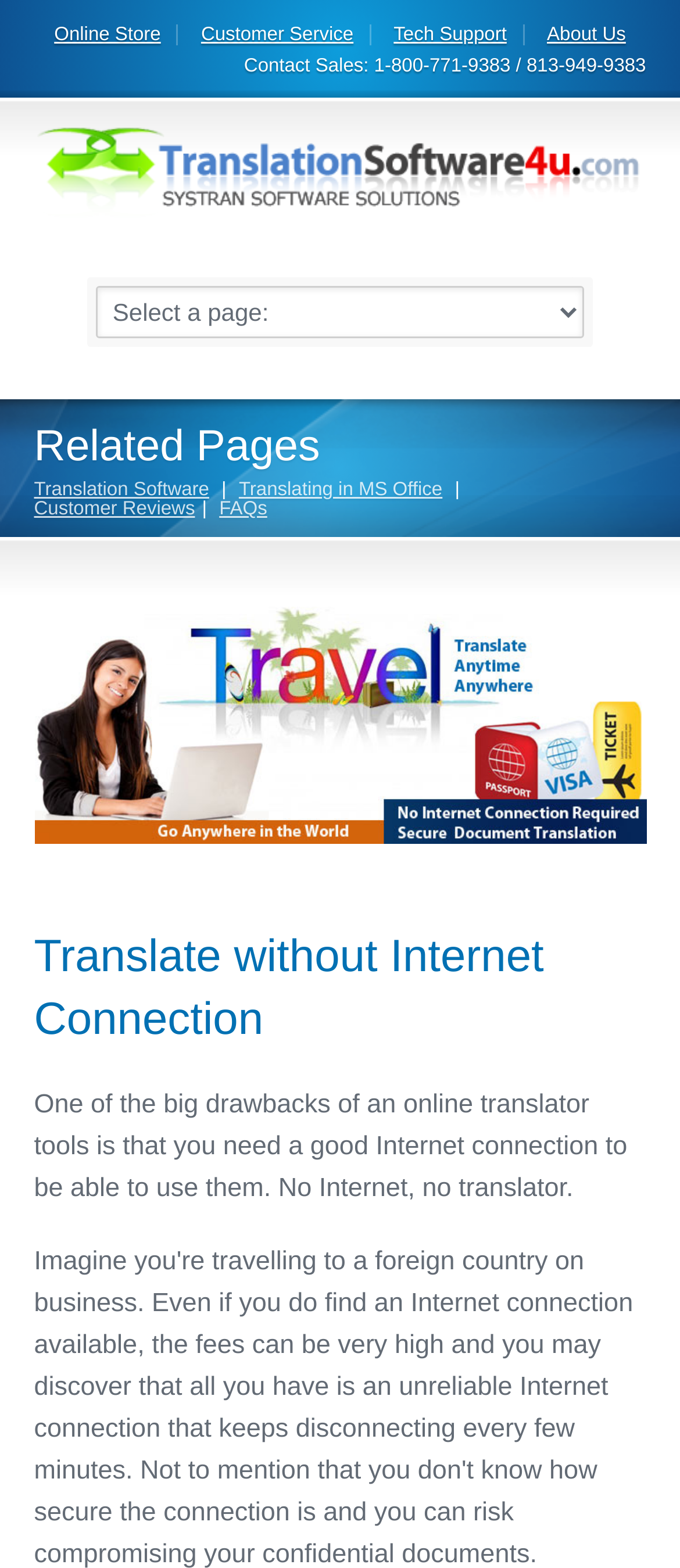How many related pages are listed?
Please craft a detailed and exhaustive response to the question.

I counted the related pages listed, which are 'Translation Software', 'Translating in MS Office', and 'Customer Reviews', so there are 3 related pages in total.